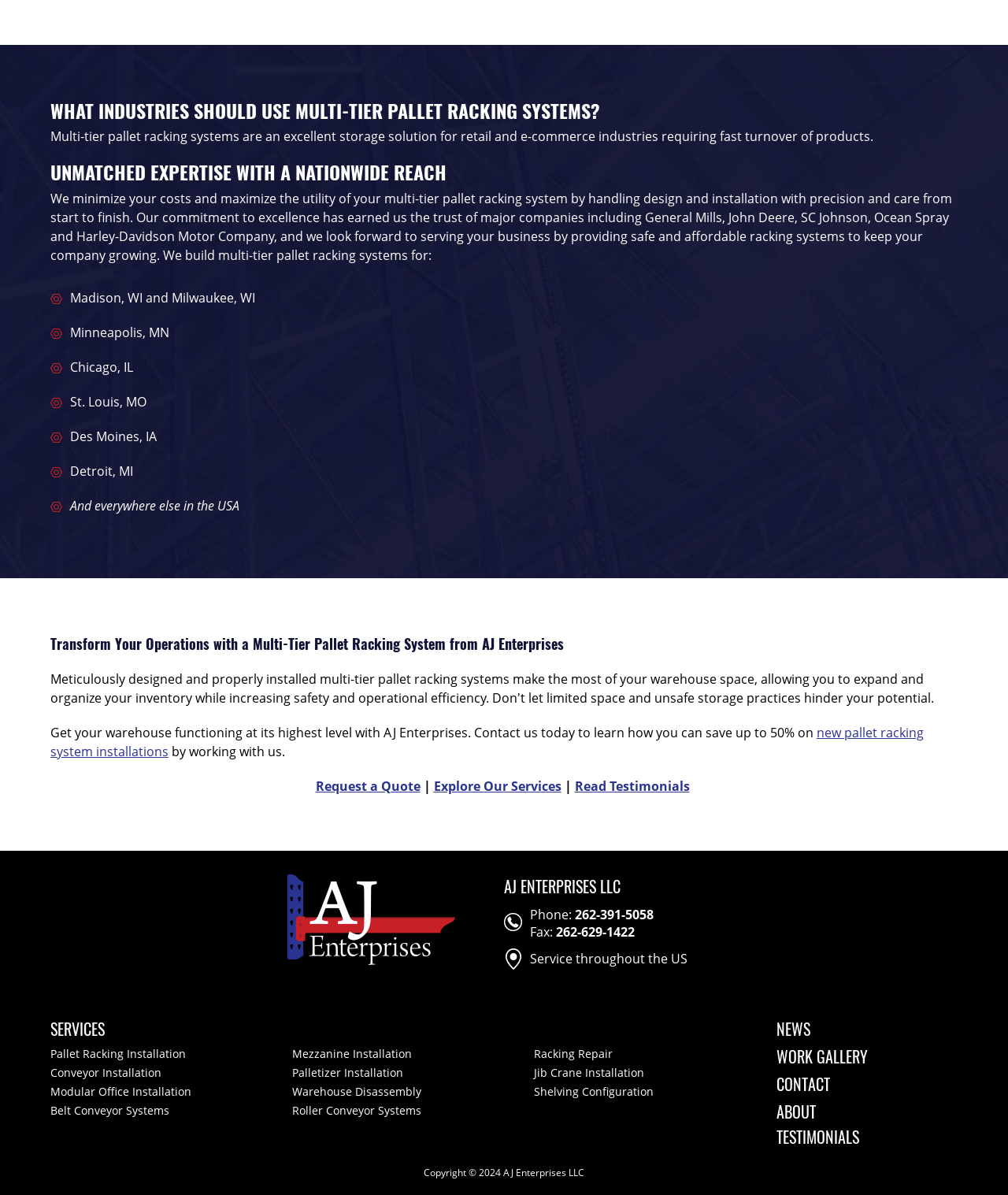Reply to the question below using a single word or brief phrase:
What is the phone number of AJ Enterprises?

262-391-5058